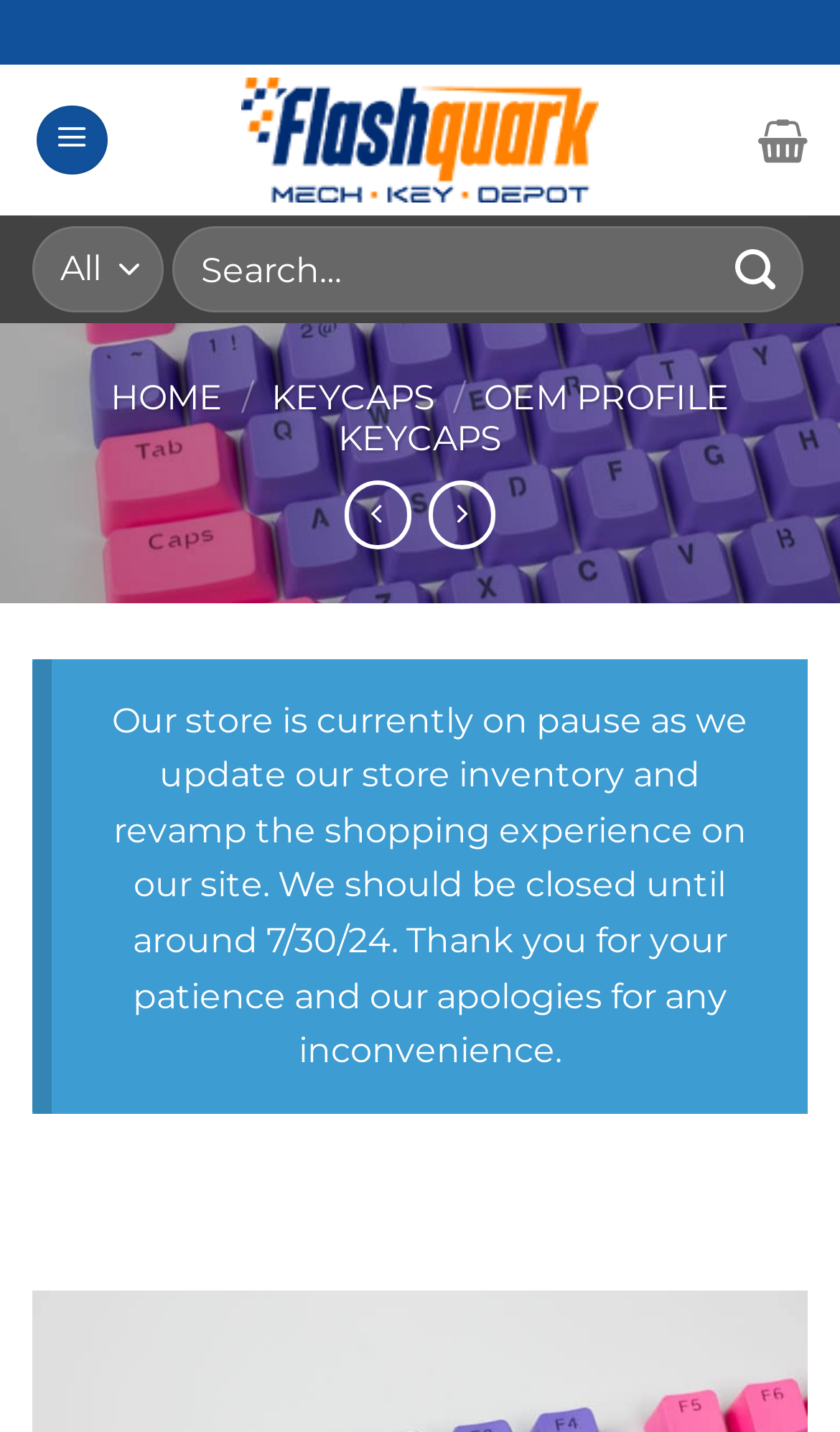Determine the bounding box coordinates of the target area to click to execute the following instruction: "go to HOME page."

[0.132, 0.263, 0.265, 0.292]